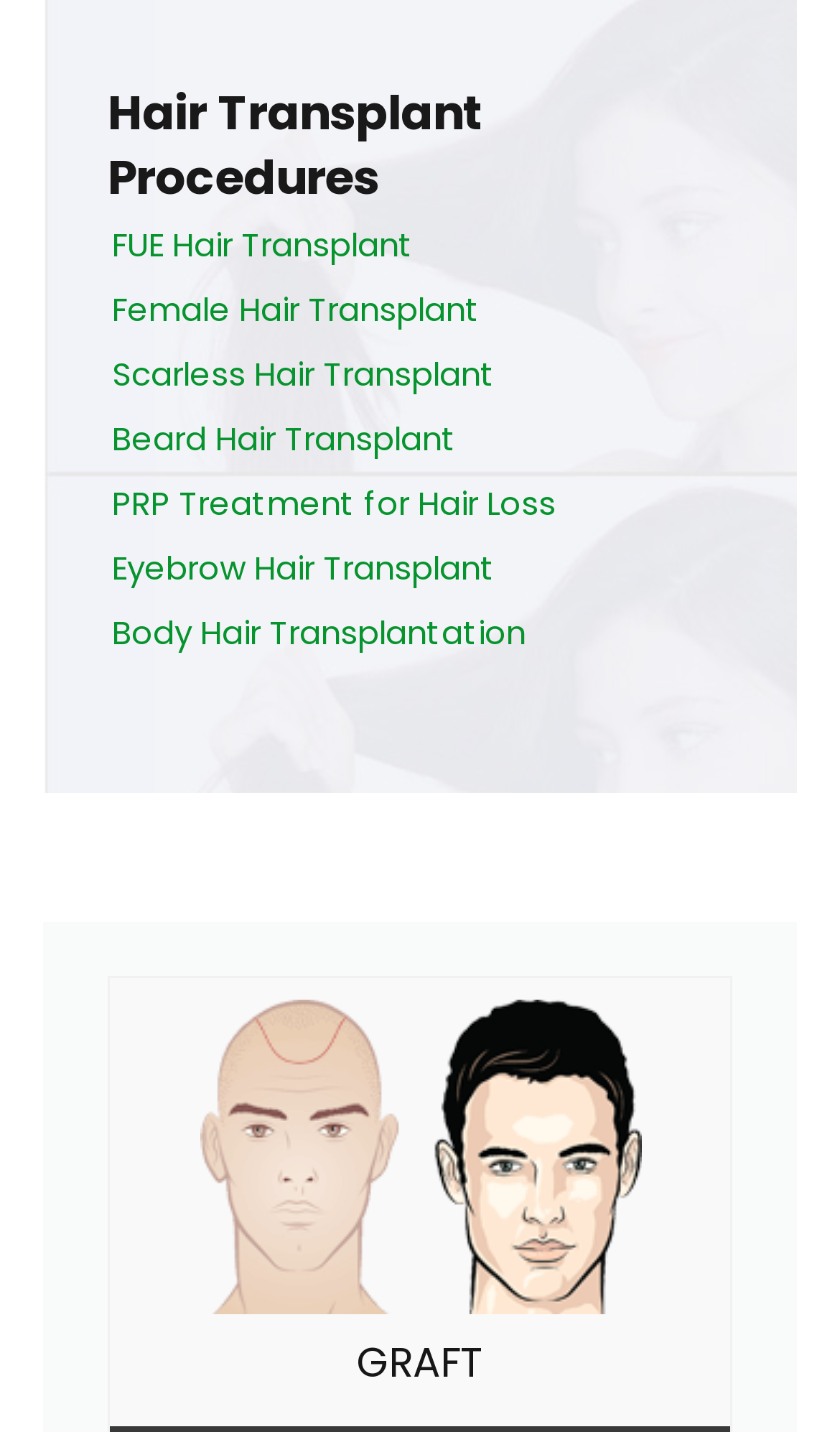What are the hair transplant procedures mentioned on this webpage? Based on the image, give a response in one word or a short phrase.

FUE, Female, Scarless, etc.